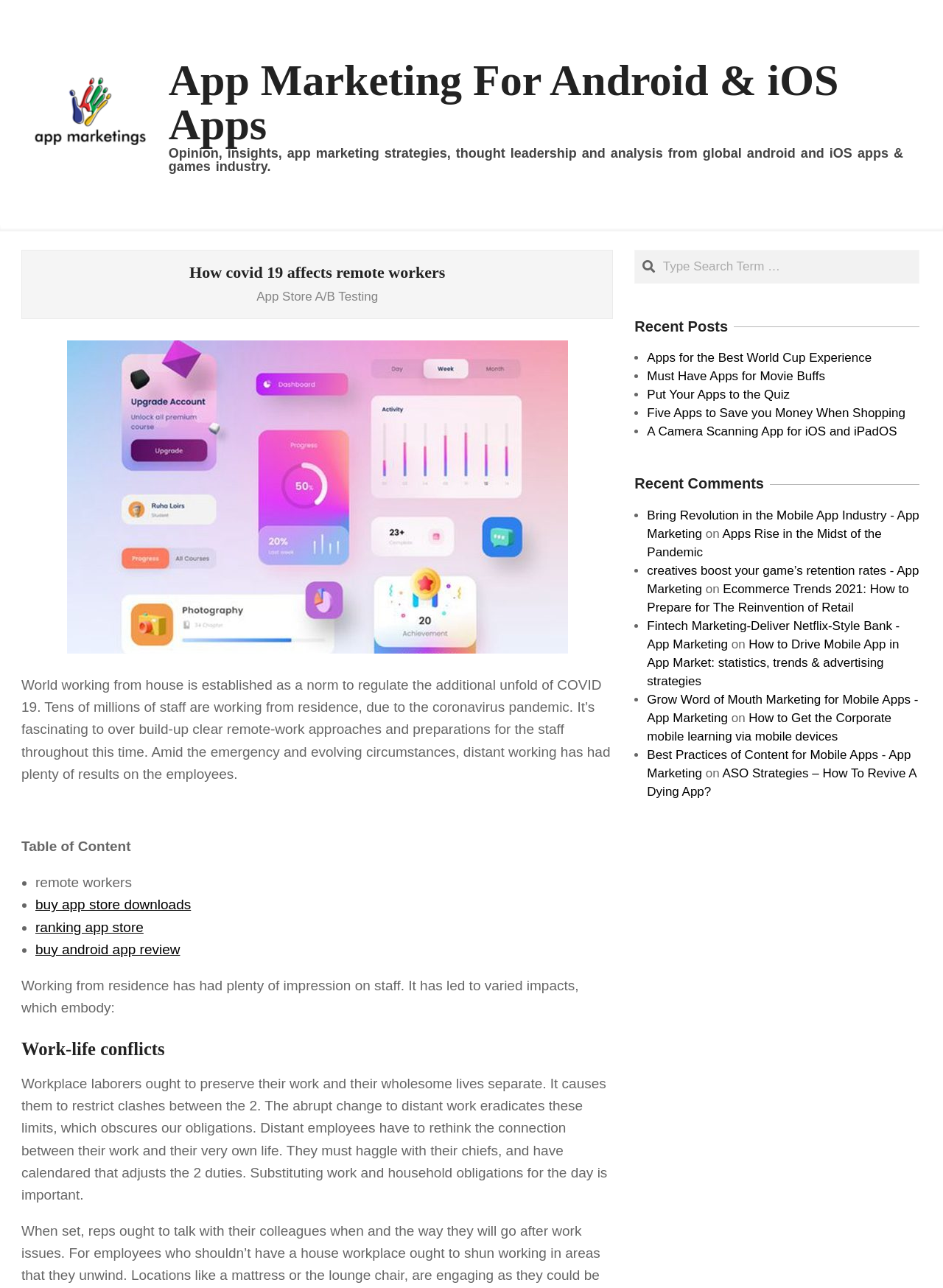What is the text of the webpage's headline?

How covid 19 affects remote workers